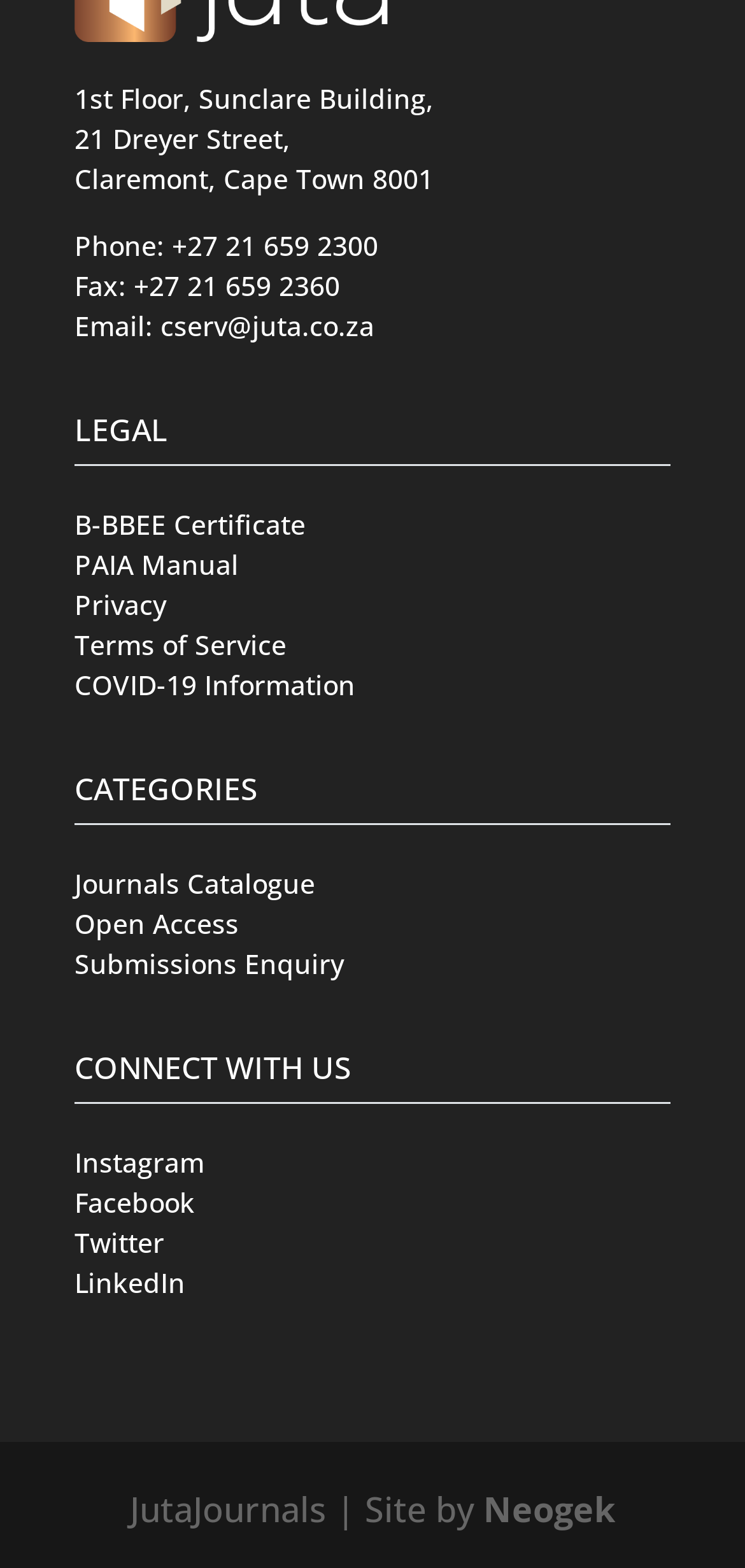Identify the bounding box coordinates for the UI element described as follows: Submissions Enquiry. Use the format (top-left x, top-left y, bottom-right x, bottom-right y) and ensure all values are floating point numbers between 0 and 1.

[0.1, 0.603, 0.462, 0.626]